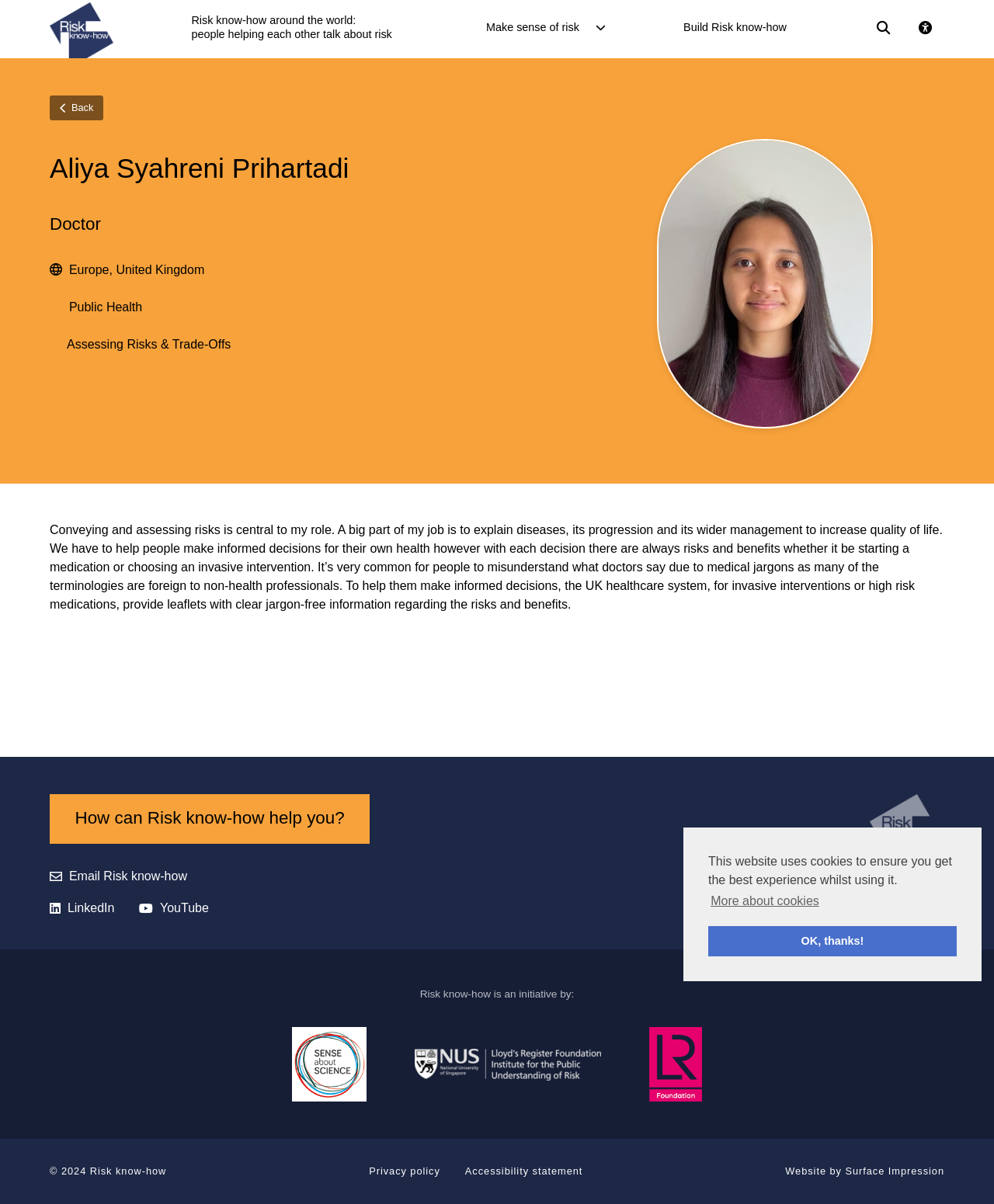Please identify the bounding box coordinates of the element's region that should be clicked to execute the following instruction: "Search". The bounding box coordinates must be four float numbers between 0 and 1, i.e., [left, top, right, bottom].

[0.87, 0.008, 0.908, 0.037]